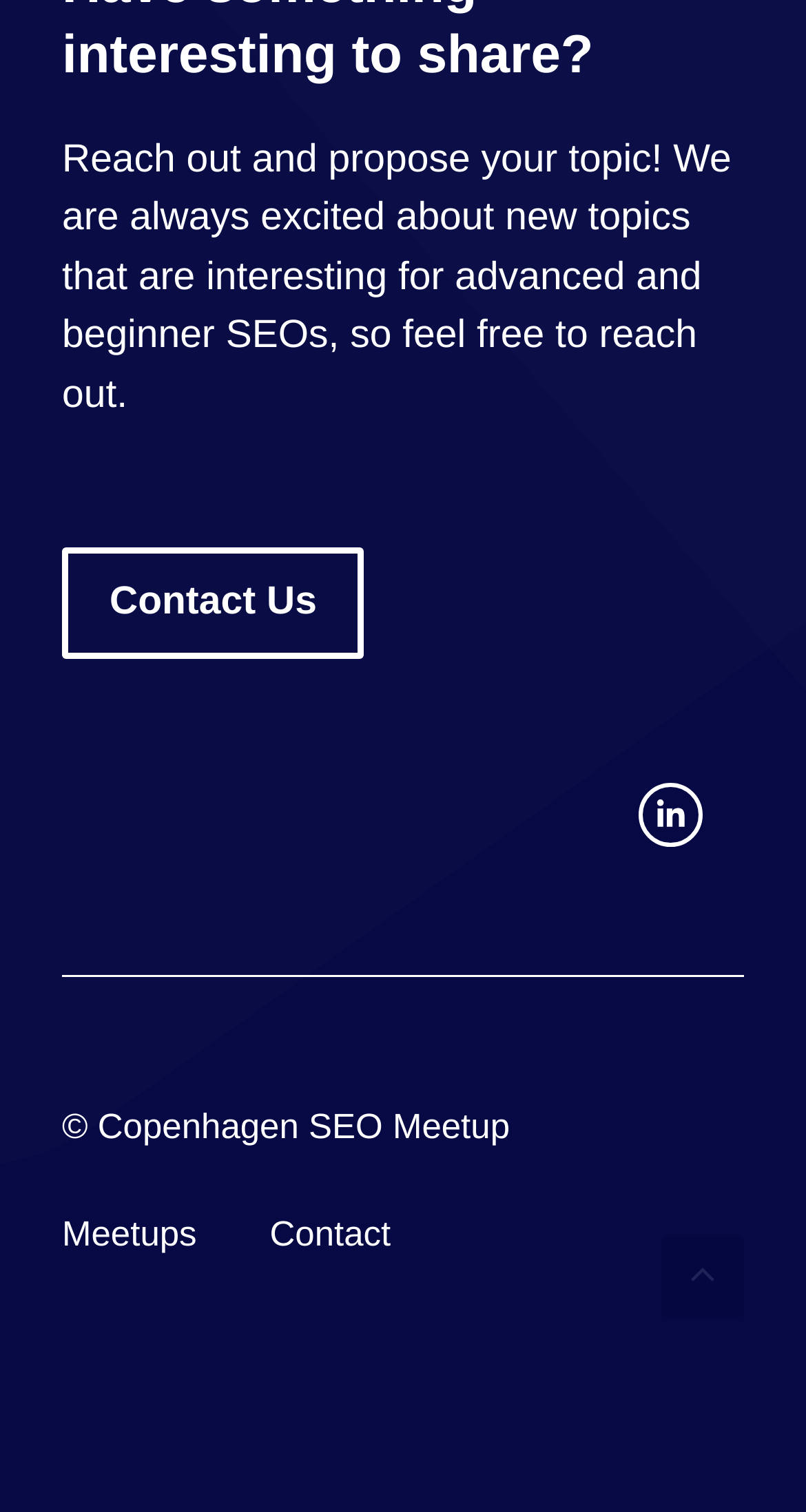Extract the bounding box coordinates of the UI element described by: "aria-label="instagram link"". The coordinates should include four float numbers ranging from 0 to 1, e.g., [left, top, right, bottom].

[0.792, 0.518, 0.872, 0.56]